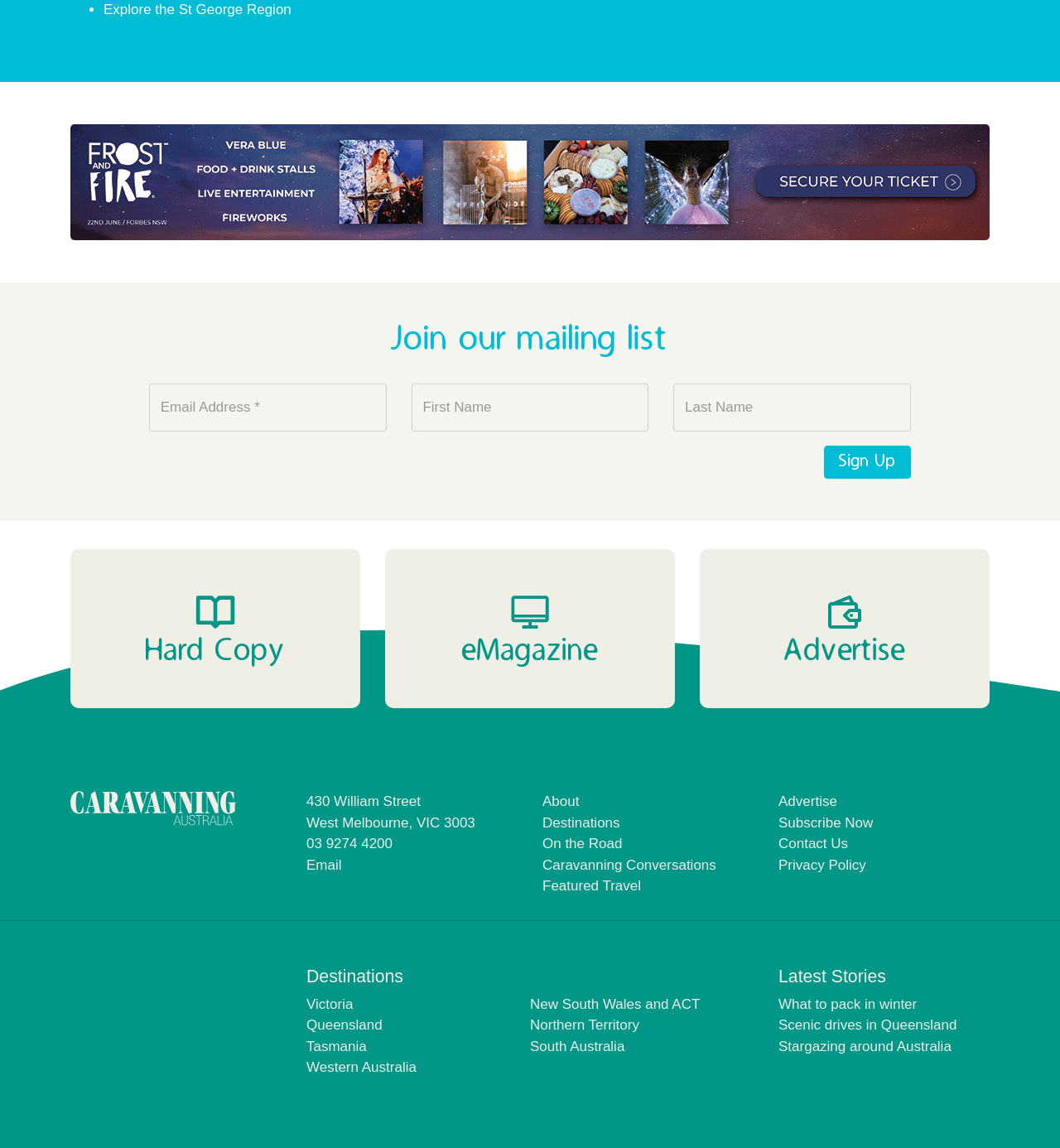What is the theme of the links under the 'Destinations' heading?
Using the image, respond with a single word or phrase.

Australian states and territories